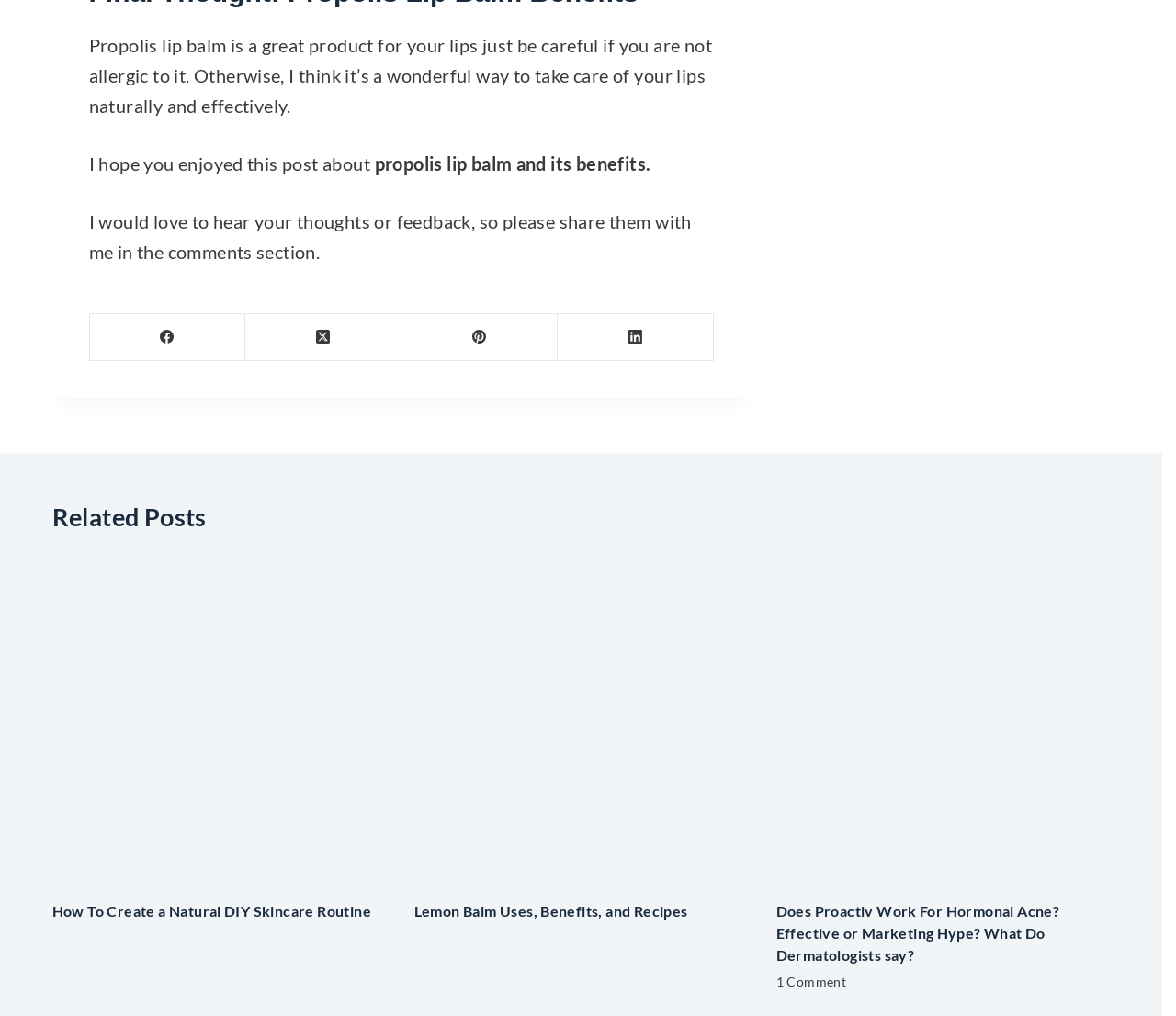Look at the image and give a detailed response to the following question: What is the purpose of the webpage?

The webpage appears to be a blog post discussing the benefits of propolis lip balm, and it also provides links to related posts about natural skincare routines and product reviews. This suggests that the purpose of the webpage is to provide information and resources about natural skincare to its readers.